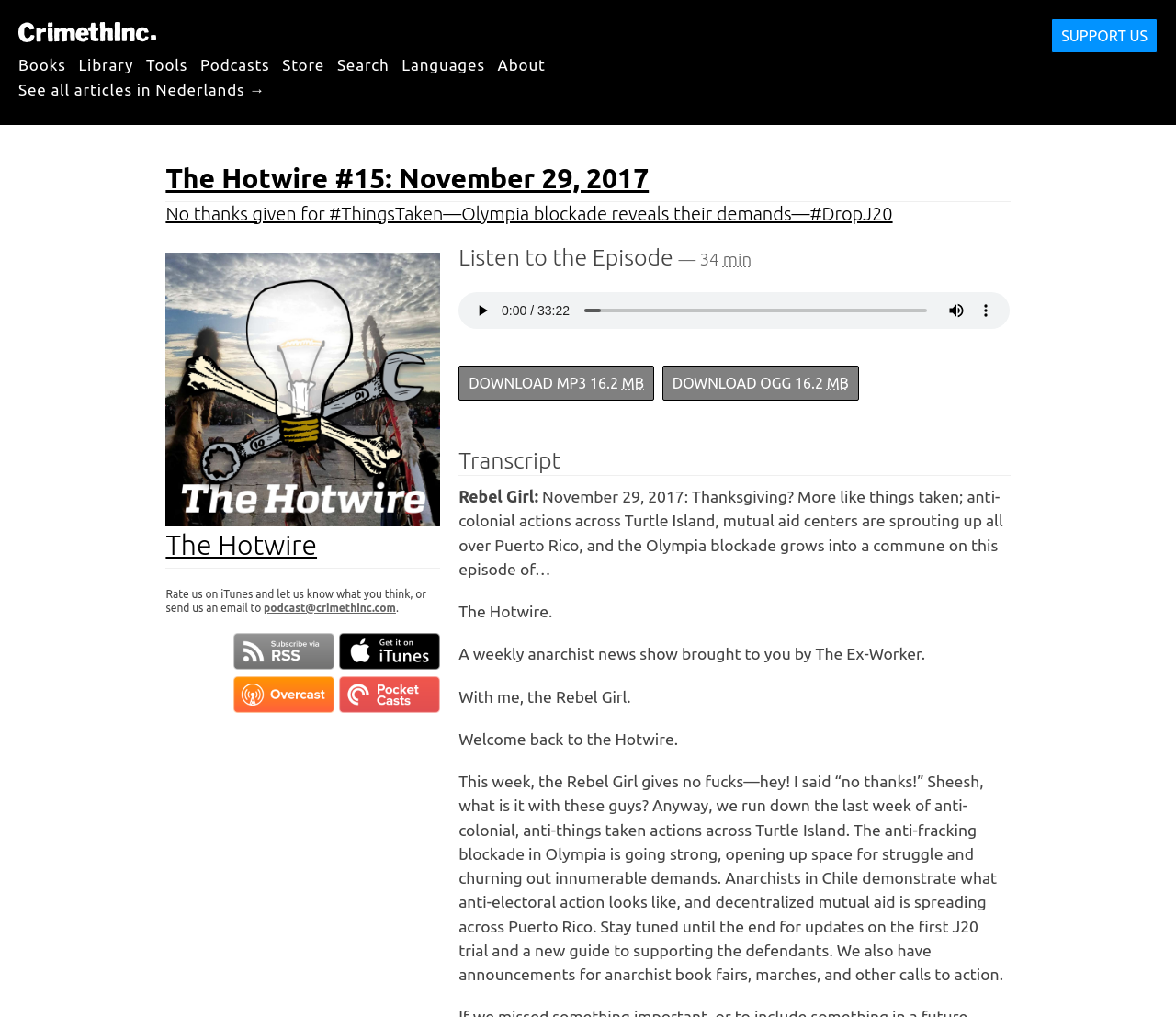Please find the bounding box coordinates for the clickable element needed to perform this instruction: "Send an email to podcast@crimethinc.com".

[0.224, 0.591, 0.337, 0.603]